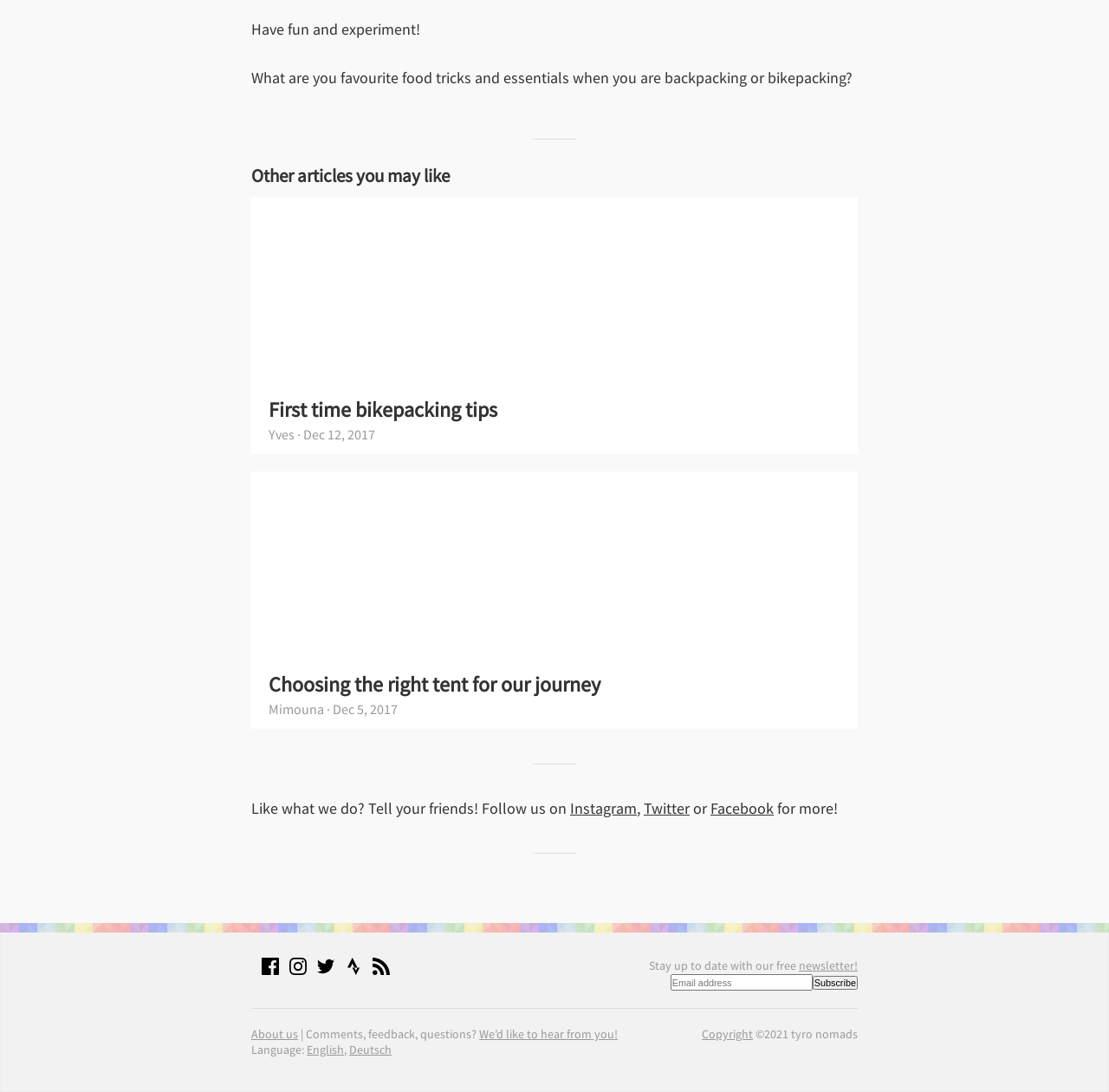Determine the bounding box coordinates of the clickable region to carry out the instruction: "Read 'First time bikepacking tips'".

[0.227, 0.18, 0.773, 0.416]